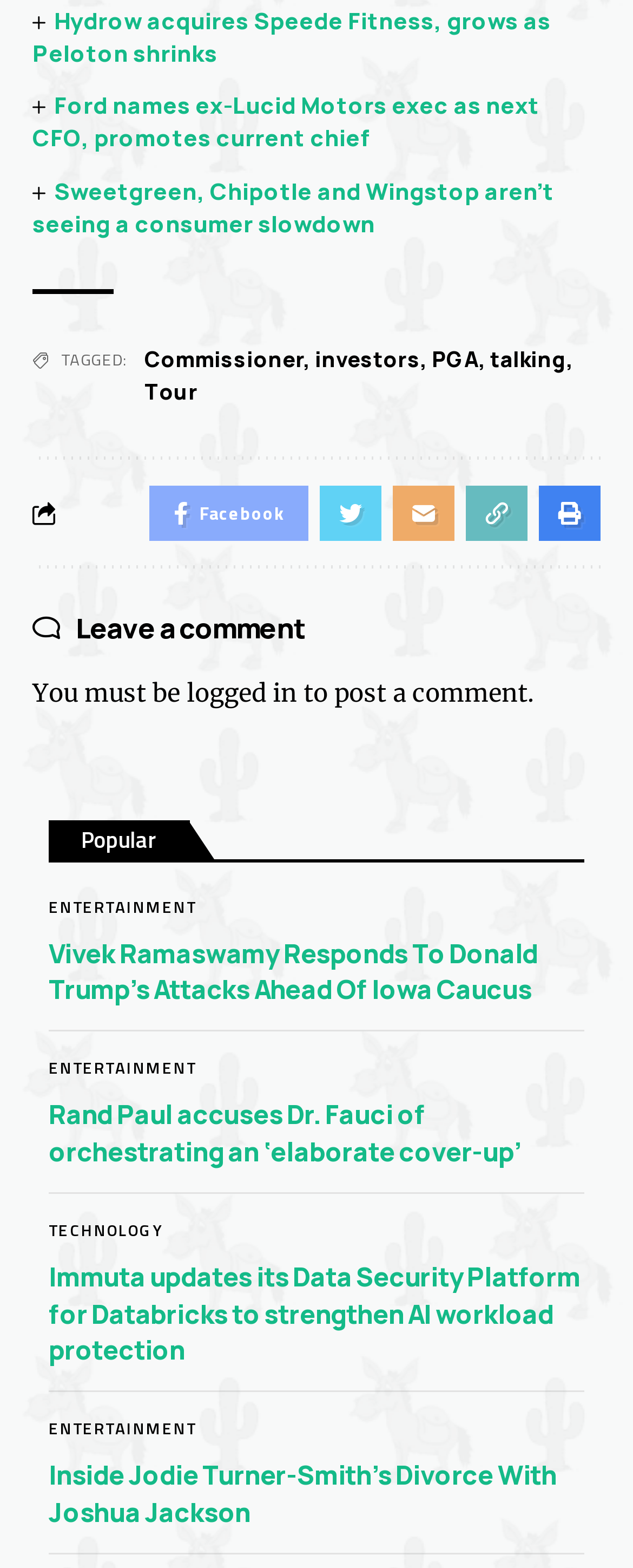Answer the question in a single word or phrase:
How many social media links are there at the bottom of the webpage?

4